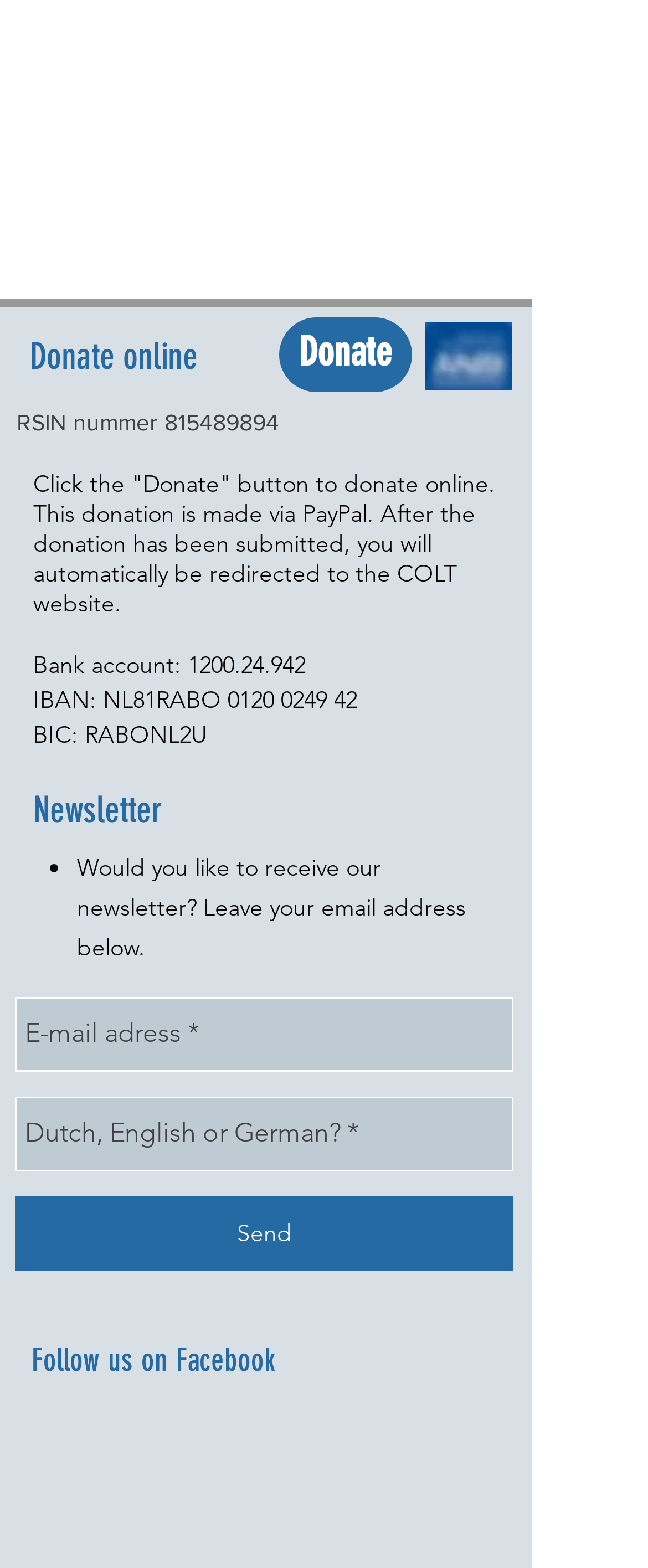Based on the image, please respond to the question with as much detail as possible:
What is the purpose of clicking the 'Donate' button?

According to the StaticText element with bounding box coordinates [0.051, 0.299, 0.764, 0.394], clicking the 'Donate' button will allow users to donate online via PayPal, and after submission, they will be redirected to the COLT website.